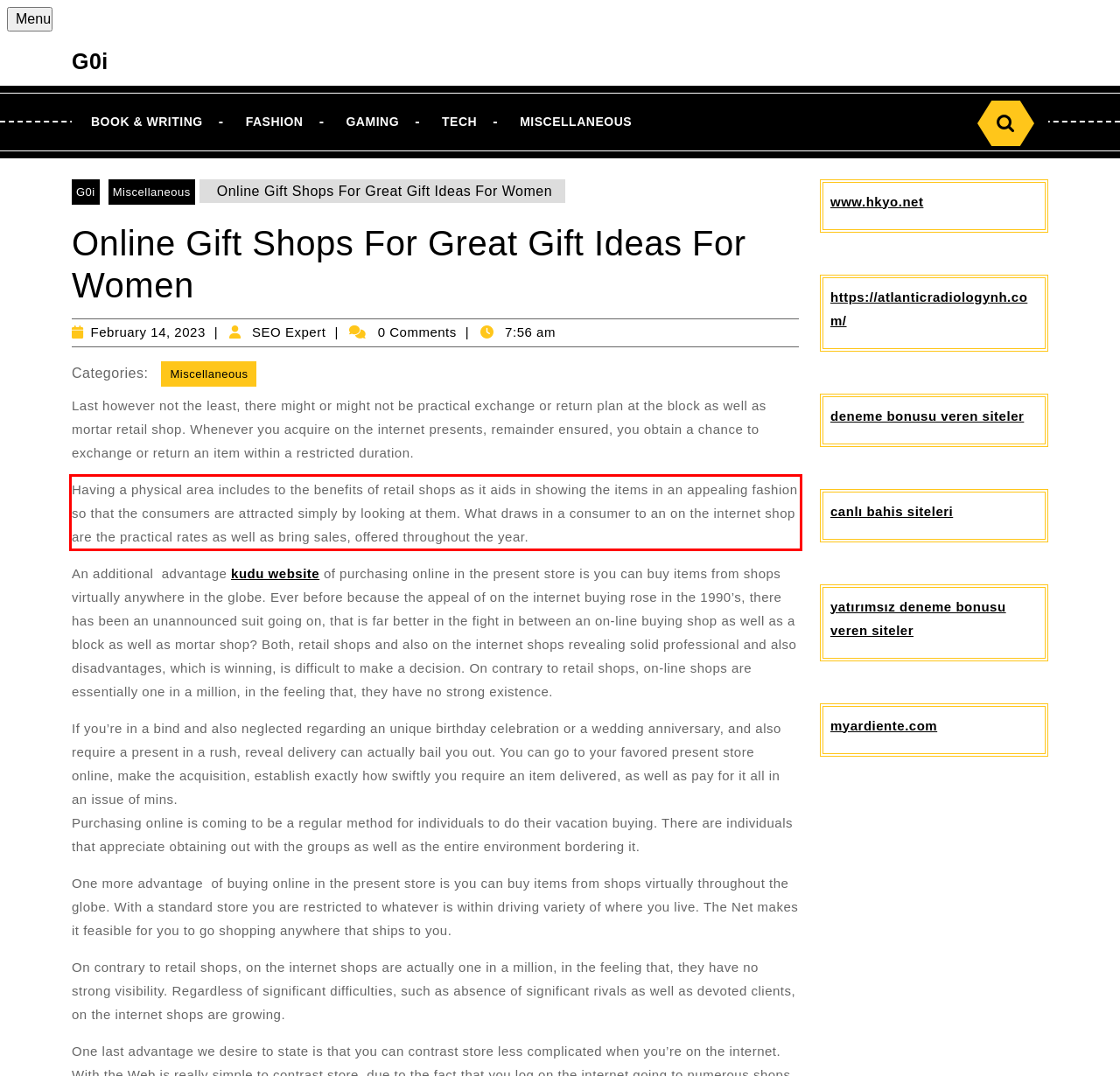Given a screenshot of a webpage, identify the red bounding box and perform OCR to recognize the text within that box.

Having a physical area includes to the benefits of retail shops as it aids in showing the items in an appealing fashion so that the consumers are attracted simply by looking at them. What draws in a consumer to an on the internet shop are the practical rates as well as bring sales, offered throughout the year.